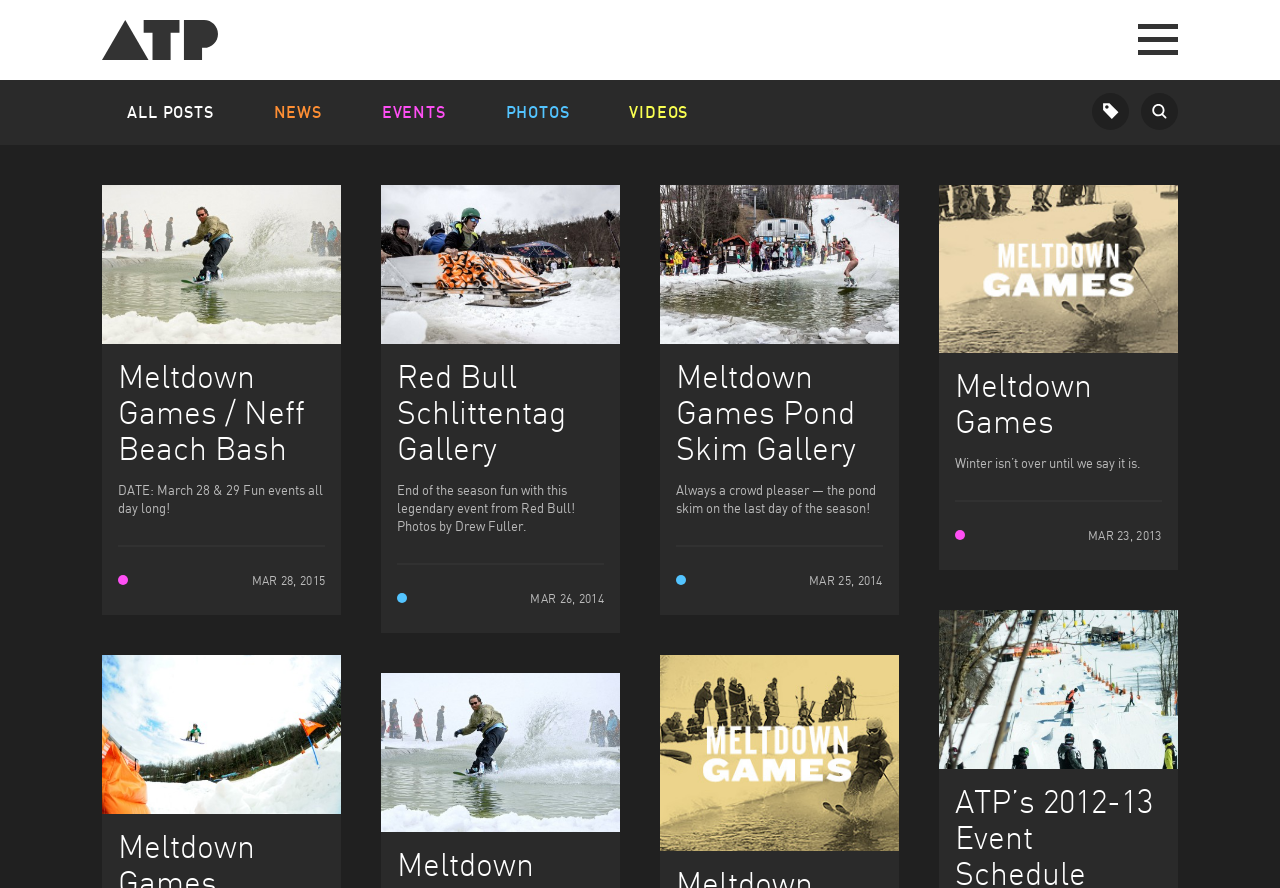Determine the coordinates of the bounding box that should be clicked to complete the instruction: "Check Red Bull Schlittentag Gallery". The coordinates should be represented by four float numbers between 0 and 1: [left, top, right, bottom].

[0.31, 0.402, 0.442, 0.527]